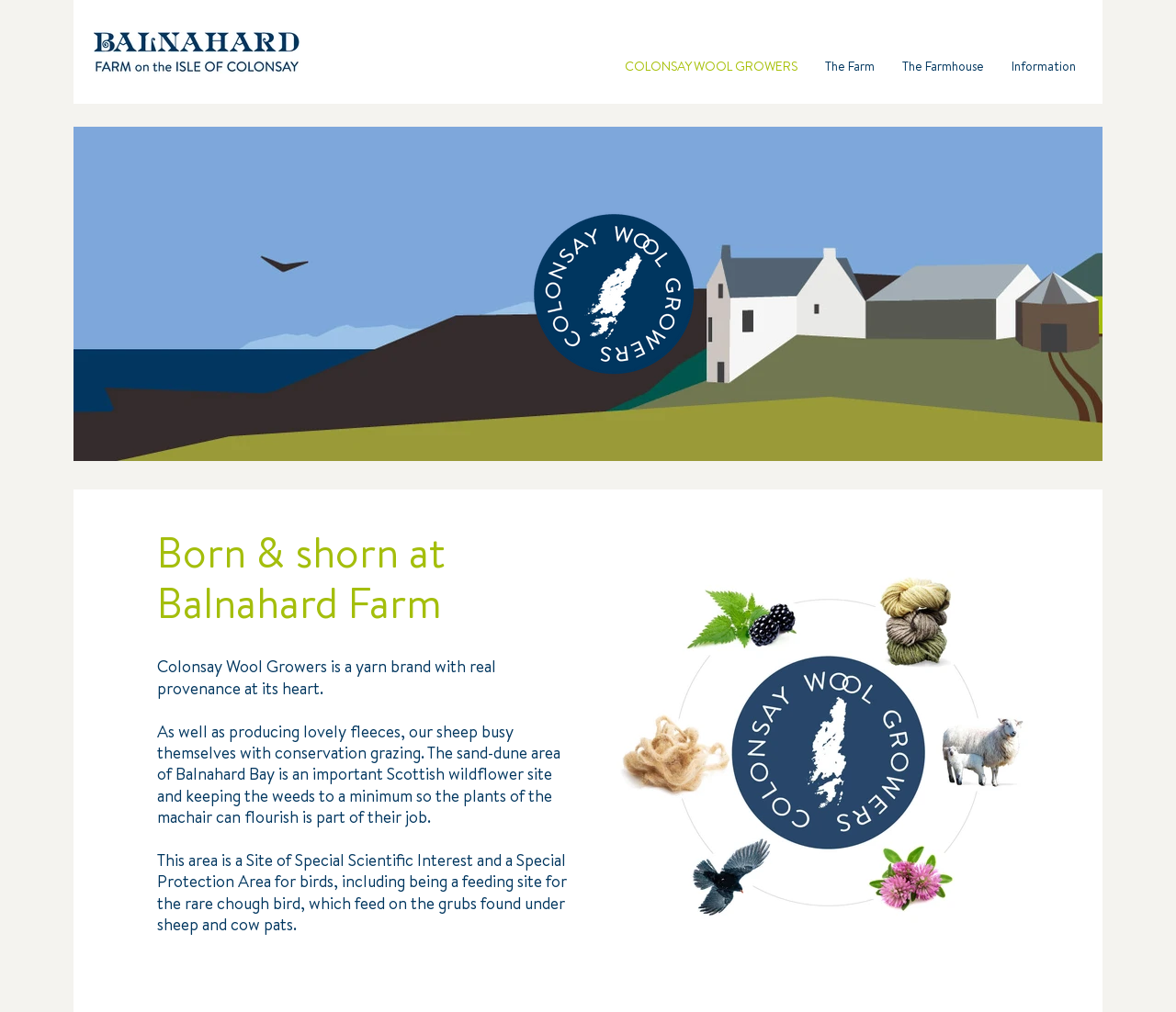Please find the bounding box for the UI element described by: "The Farm".

[0.69, 0.054, 0.755, 0.077]